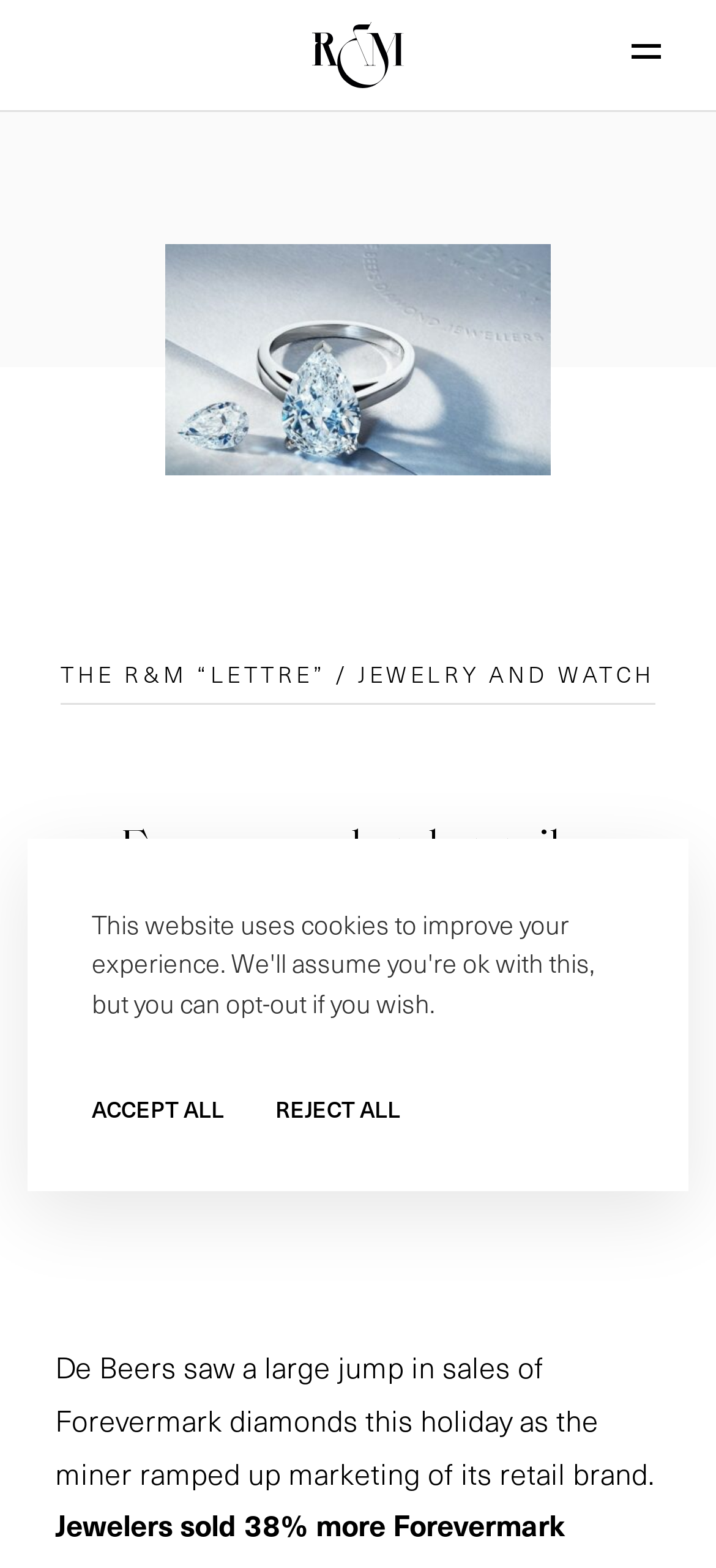How many links are there in the main menu?
Your answer should be a single word or phrase derived from the screenshot.

7